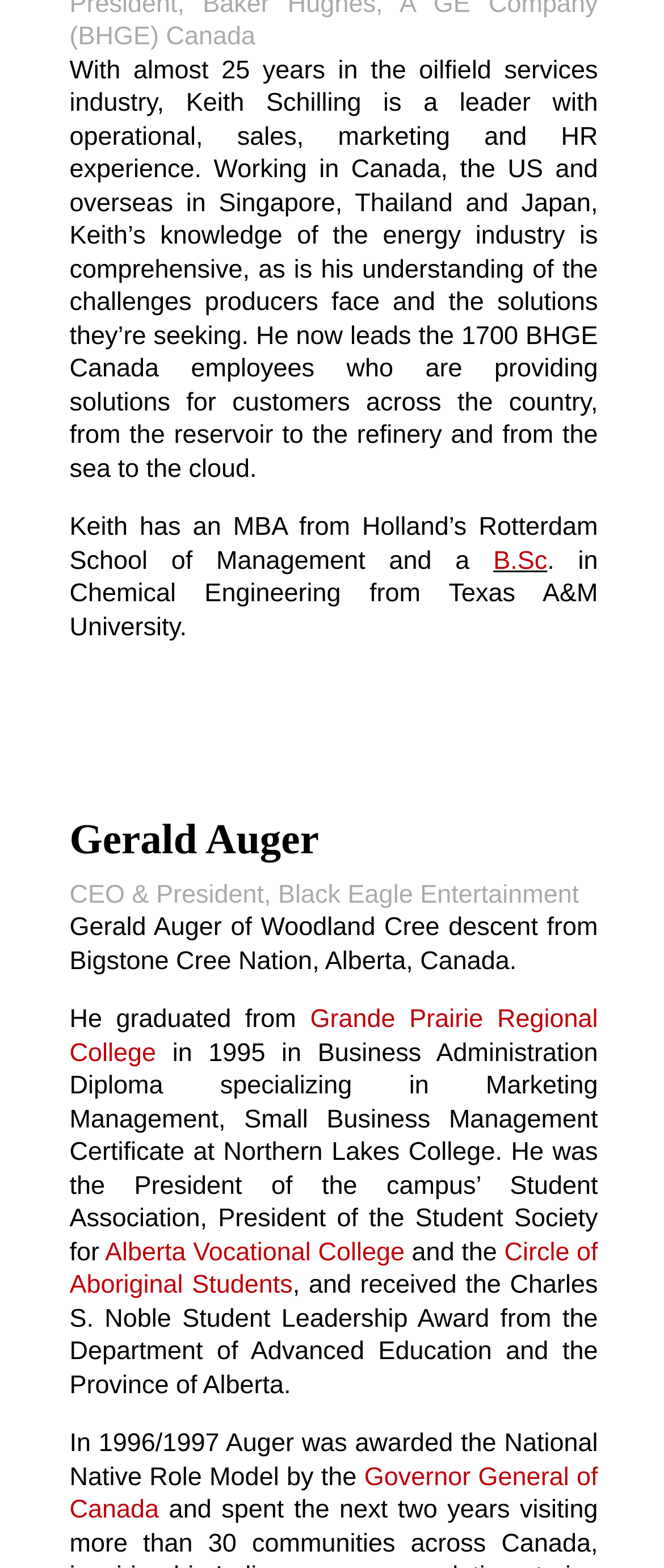Where did Gerald Auger receive his Business Administration Diploma?
Please describe in detail the information shown in the image to answer the question.

According to the link element with ID 215, Gerald Auger graduated from Grande Prairie Regional College in 1995 with a Business Administration Diploma specializing in Marketing Management.